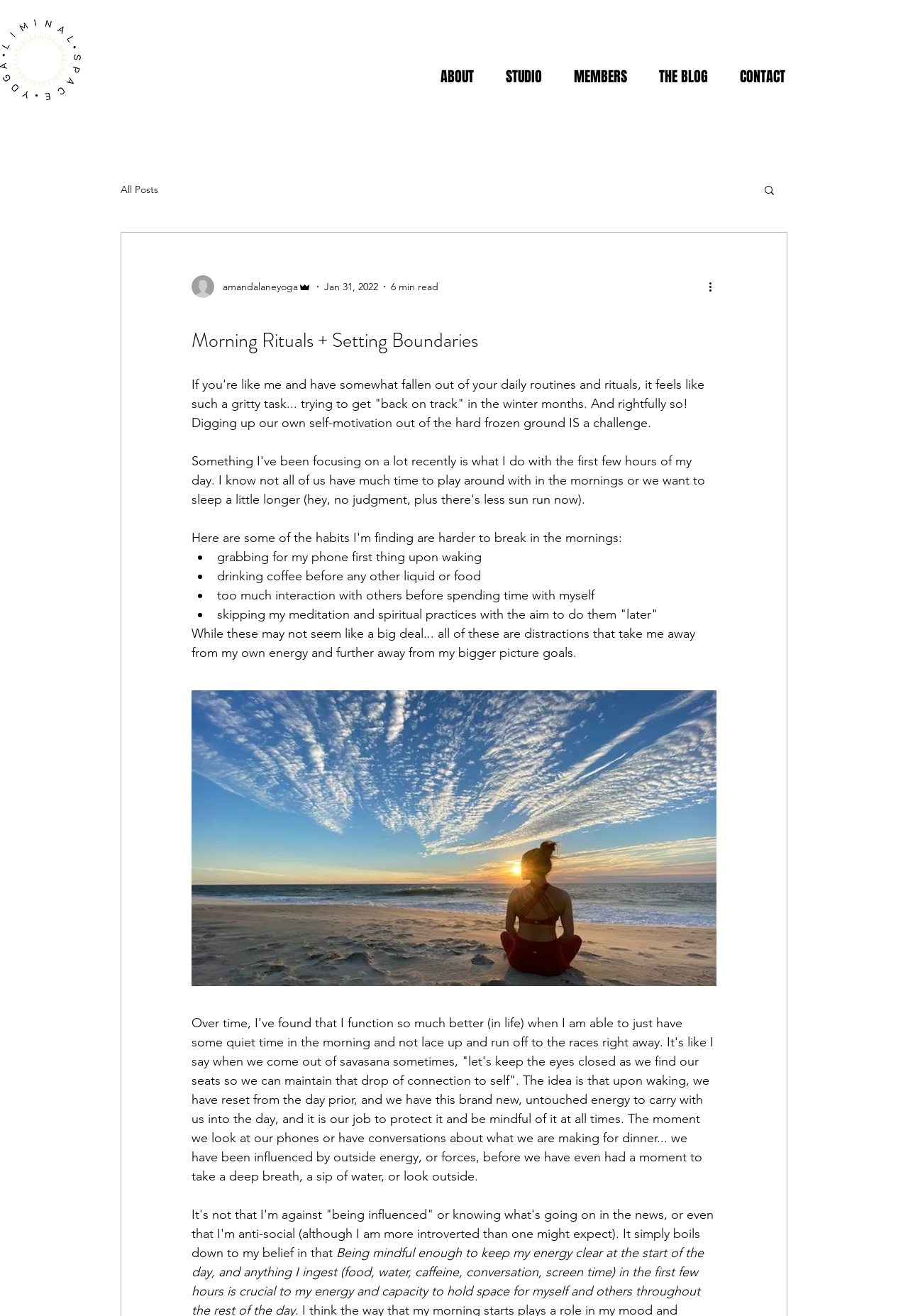Deliver a detailed narrative of the webpage's visual and textual elements.

The webpage is about morning rituals and setting boundaries. At the top, there is a navigation menu with links to "ABOUT", "STUDIO", "MEMBERS", "THE BLOG", and "CONTACT". Below this menu, there is a secondary navigation menu with a link to "All Posts" and a search button accompanied by a small image.

On the left side of the page, there is a section with the writer's picture, name "amandalaneyoga", and title "Admin". Below this, there is a date "Jan 31, 2022" and a label "6 min read". 

The main content of the page is an article titled "Morning Rituals + Setting Boundaries". The article starts with a paragraph discussing the struggle of getting back on track with daily routines and rituals during the winter months. 

Below this, there is a list of bullet points describing habits that distract from one's energy and goals, such as grabbing for the phone first thing in the morning, drinking coffee before other liquids or food, and skipping meditation and spiritual practices. 

The article continues with a discussion on the importance of having quiet time in the morning to maintain connection with oneself and protect one's energy from outside influences. The text is divided into several paragraphs, with a button at the end of the article.